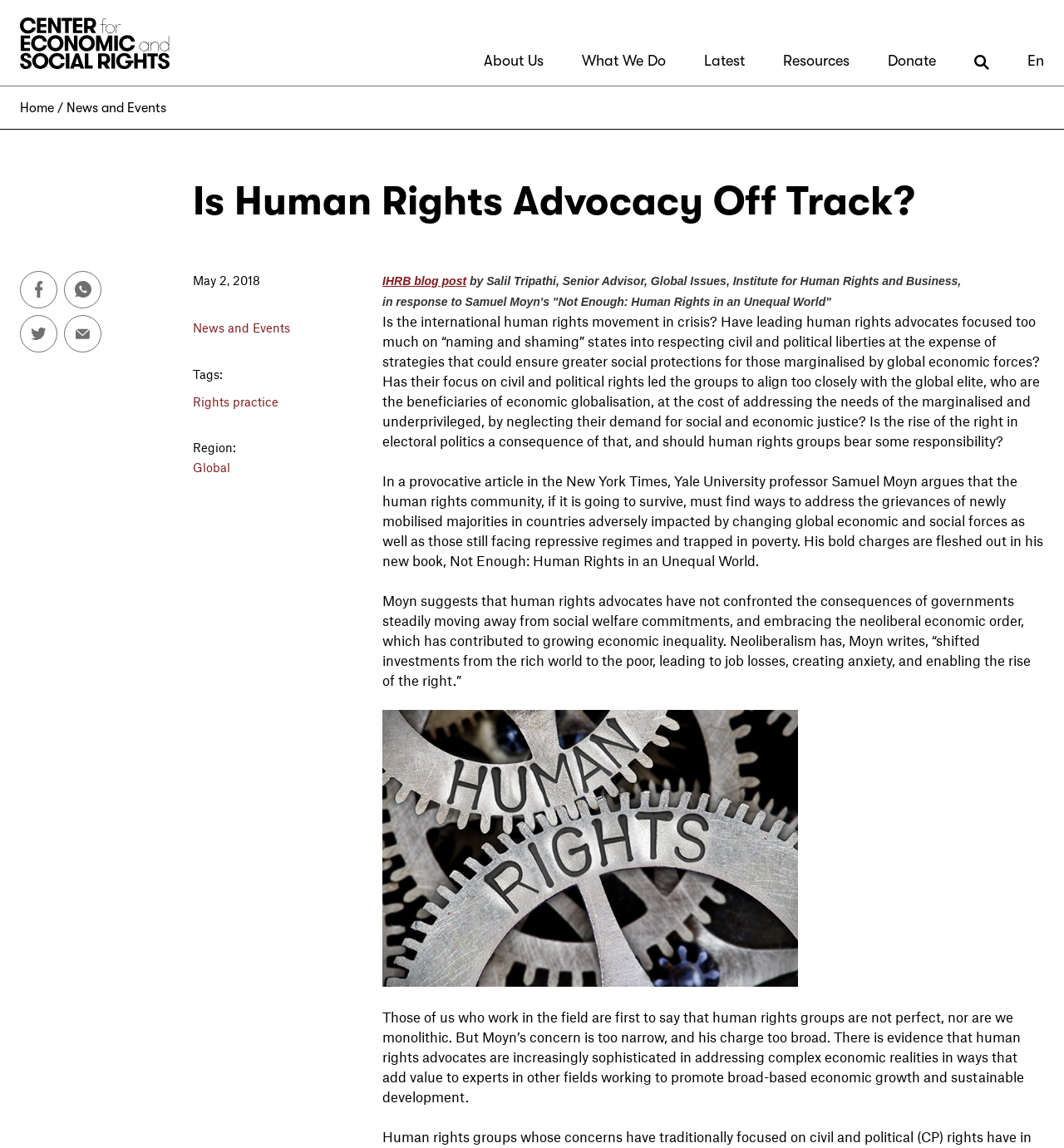Determine the bounding box coordinates of the clickable region to carry out the instruction: "Click the 'Submit' button".

None